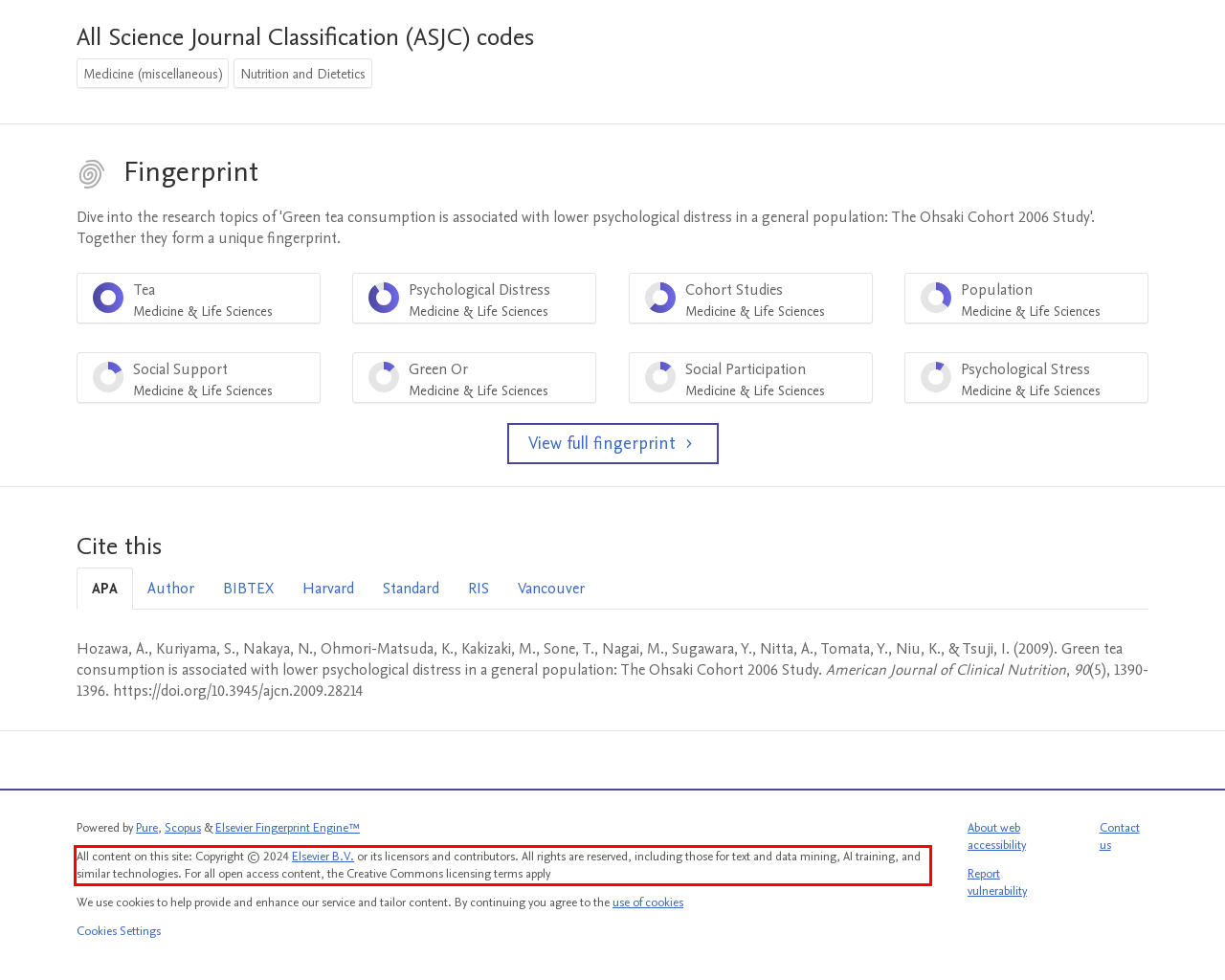Please identify the text within the red rectangular bounding box in the provided webpage screenshot.

All content on this site: Copyright © 2024 Elsevier B.V. or its licensors and contributors. All rights are reserved, including those for text and data mining, AI training, and similar technologies. For all open access content, the Creative Commons licensing terms apply